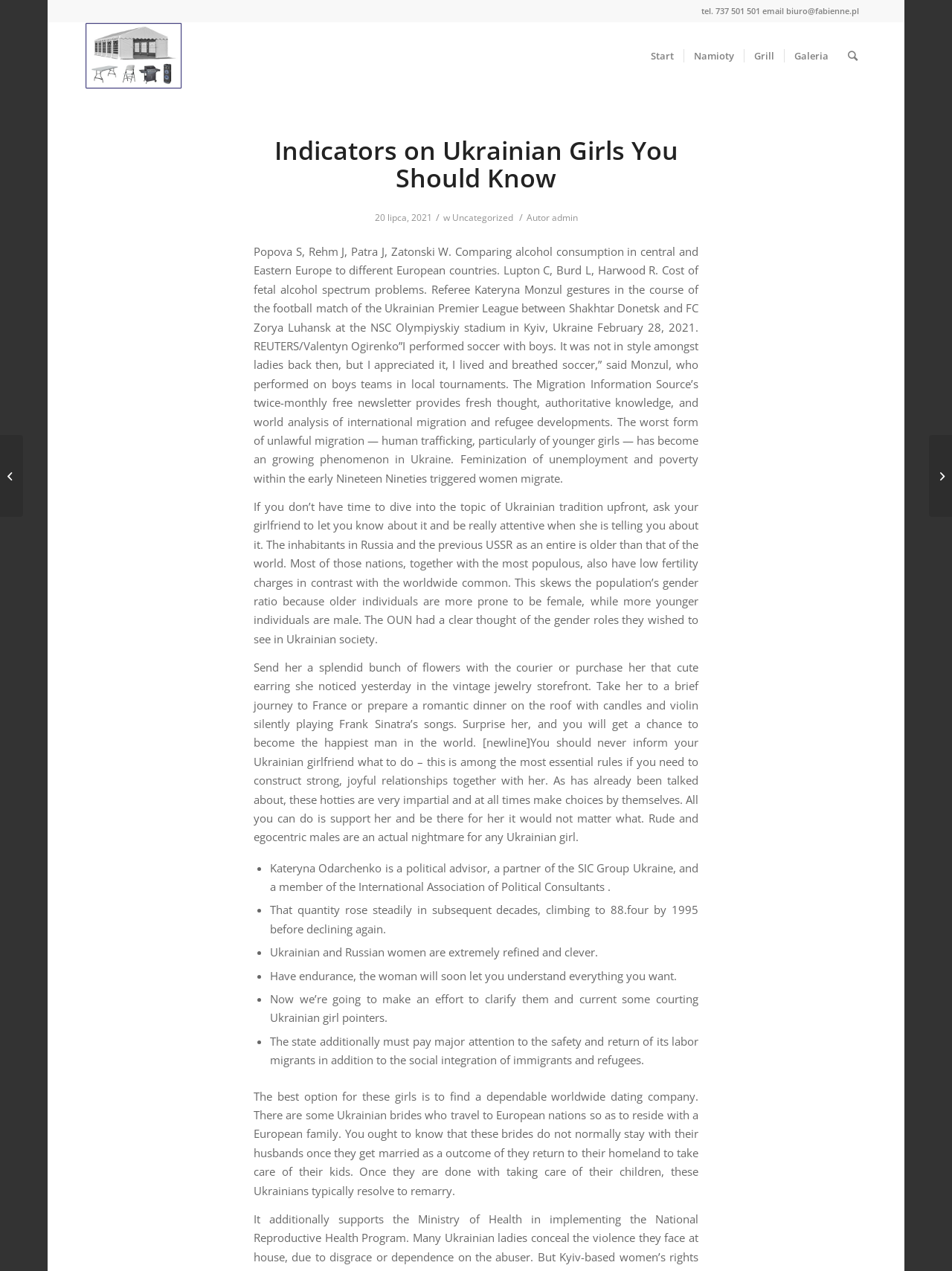Can you find the bounding box coordinates for the UI element given this description: "Namioty"? Provide the coordinates as four float numbers between 0 and 1: [left, top, right, bottom].

[0.718, 0.018, 0.781, 0.07]